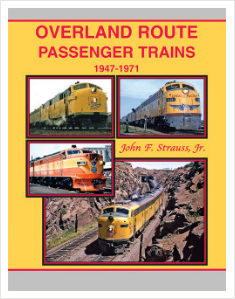What color are the title letters printed in?
From the details in the image, provide a complete and detailed answer to the question.

According to the caption, the title 'Overland Route Passenger Trains 1947-1971' is boldly printed at the top of the book cover in red letters, drawing attention to the historical significance of the content.